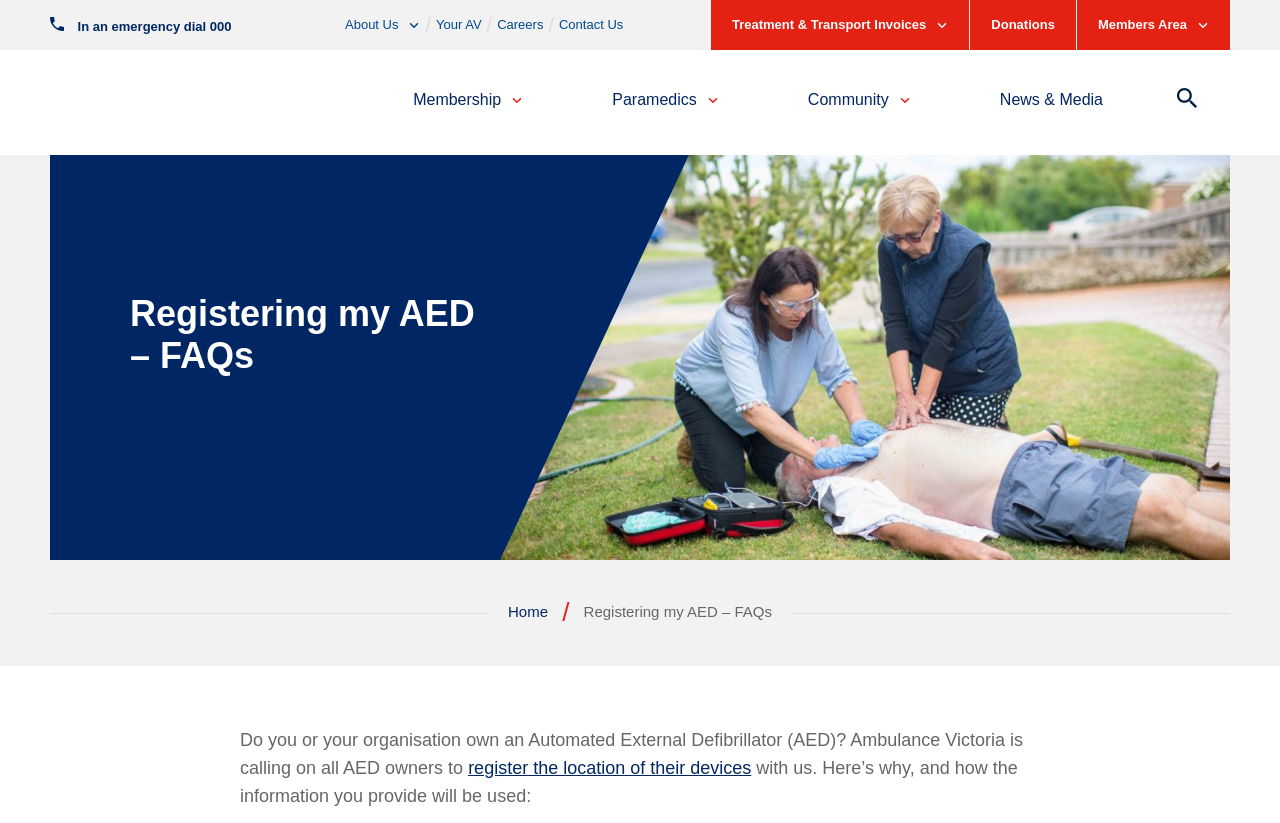Refer to the image and provide an in-depth answer to the question: 
What is the tone of the webpage content?

The webpage content appears to be informative in nature, providing explanations and instructions for AED owners, rather than persuasive or promotional in tone.